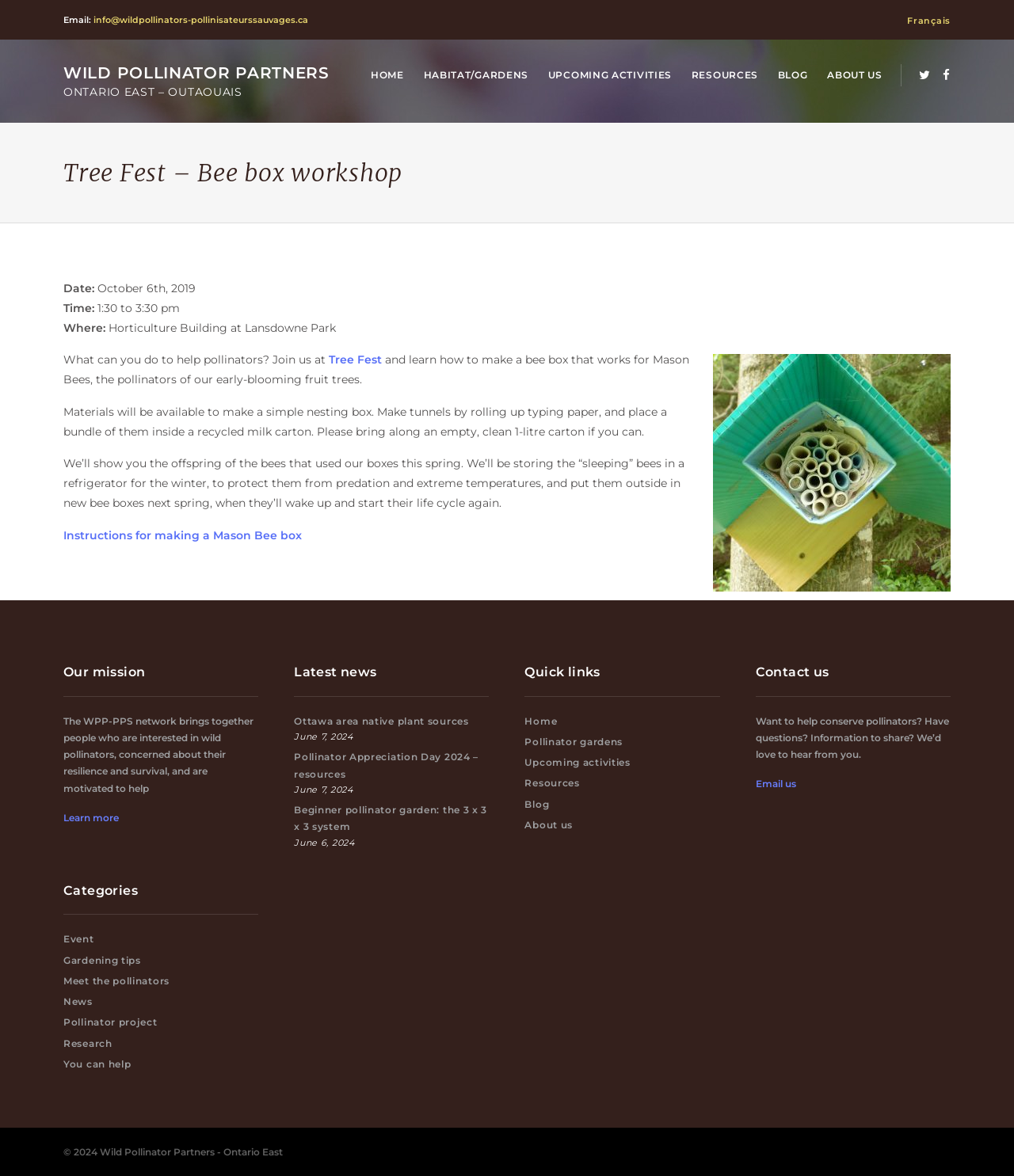Describe all the key features of the webpage in detail.

This webpage is about Tree Fest, a bee box workshop organized by Wild Pollinator Partners. At the top left, there is an email address and a link to the French version of the website. Below that, there is a navigation menu with links to different sections of the website, including Home, Habitat/Gardens, Upcoming Activities, Resources, Blog, and About Us.

The main content of the webpage is divided into several sections. The first section displays the title "Tree Fest – Bee box workshop" and provides details about the event, including the date, time, and location. There is also a brief description of the event, which involves making a bee box to help pollinators.

Below that, there is a section that explains how to make a simple nesting box using a recycled milk carton and typing paper. The section also mentions that the organizers will show the offspring of the bees that used their boxes in the spring.

Further down, there is a section about the mission of Wild Pollinator Partners, which is to bring together people who are interested in wild pollinators and want to help them. There is also a link to learn more about the organization.

To the right of the mission statement, there is a section with the latest news, including links to articles about native plant sources, Pollinator Appreciation Day, and beginner pollinator gardens.

Below that, there is a section with quick links to different parts of the website, including Home, Pollinator Gardens, Upcoming Activities, Resources, Blog, and About Us.

At the bottom of the webpage, there is a section with contact information, including a message encouraging visitors to get in touch with questions or information to share. There is also a link to email the organization.

Finally, there is a section with categories, including Event, Gardening Tips, Meet the Pollinators, News, Pollinator Project, Research, and You Can Help.